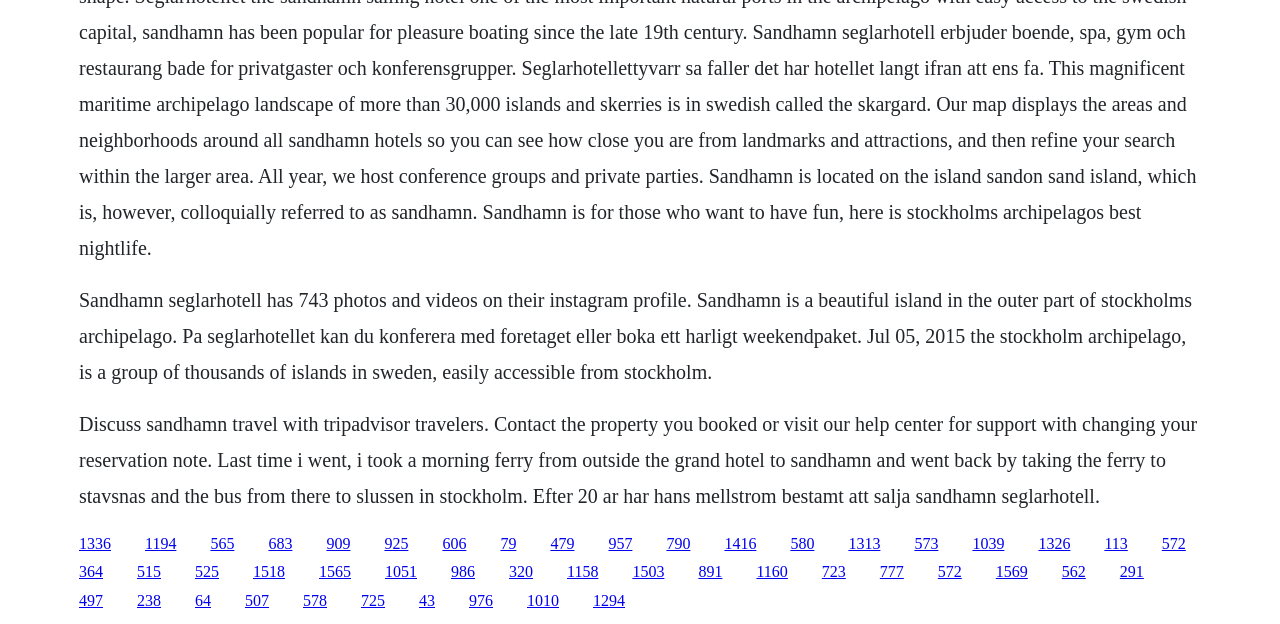Utilize the details in the image to give a detailed response to the question: What is the purpose of the links on the webpage?

The links on the webpage seem to be related to discussing travel or contacting the property, as the surrounding text mentions 'Discuss sandhamn travel with tripadvisor travelers.' and 'Contact the property you booked or visit our help center for support with changing your reservation note.'.